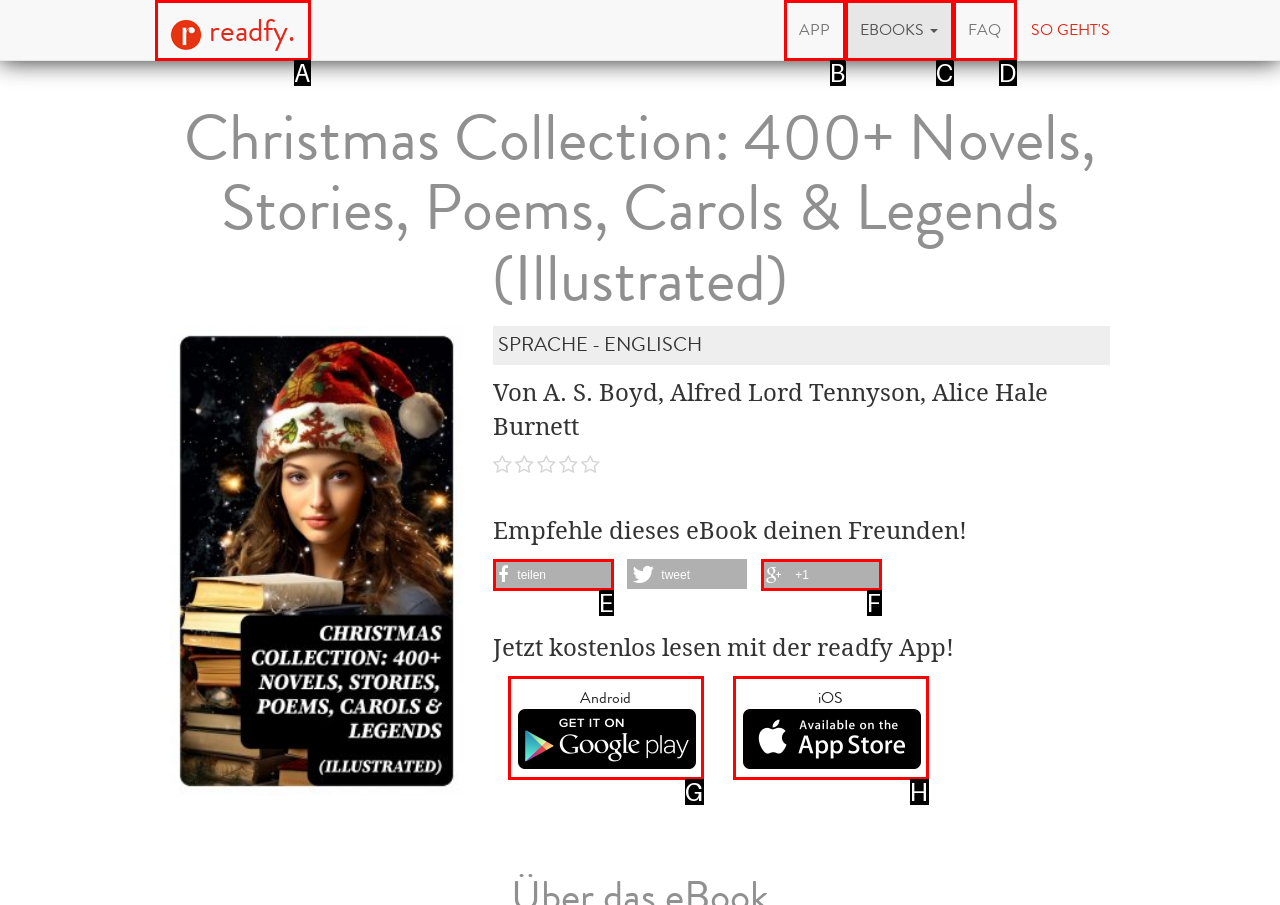Point out the HTML element that matches the following description: eBooks
Answer with the letter from the provided choices.

C